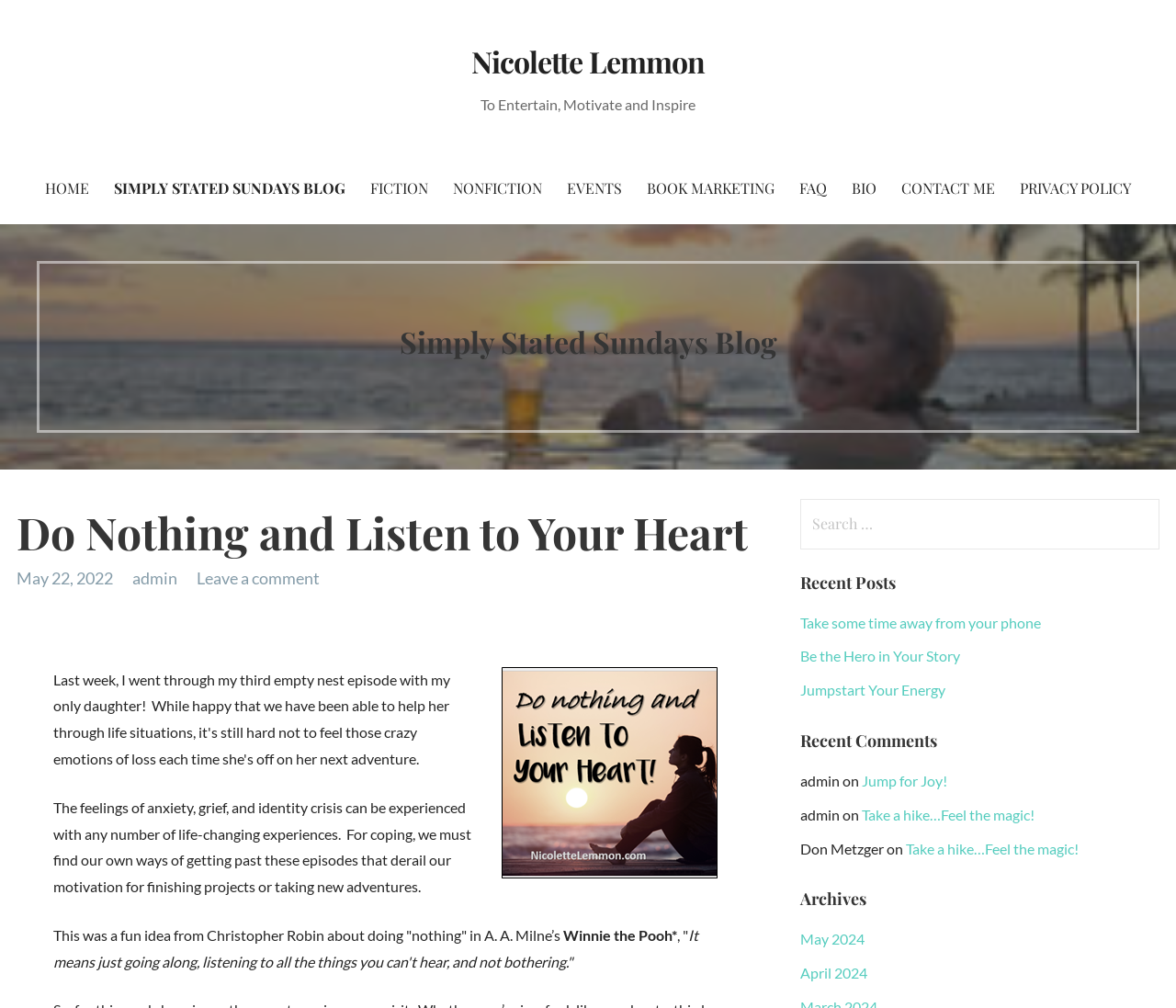Generate a thorough description of the webpage.

This webpage is a personal blog belonging to Nicolette Lemmon, with a focus on entertainment, motivation, and inspiration. At the top, there is a navigation menu with links to various sections, including HOME, SIMPLY STATED SUNDAYS BLOG, FICTION, NONFICTION, EVENTS, BOOK MARKETING, FAQ, BIO, CONTACT ME, and PRIVACY POLICY.

Below the navigation menu, there is a heading that reads "Simply Stated Sundays Blog". Under this heading, there is a subheading that reads "Do Nothing and Listen to Your Heart", which is the title of the current blog post. The post is dated May 22, 2022, and has a comment section with links to leave a comment and view comments from other users, including admin.

The blog post itself discusses the importance of coping with anxiety, grief, and identity crisis, and references a quote from Christopher Robin about doing "nothing" and listening to one's heart. The post is divided into several paragraphs, with the main content taking up most of the page.

To the right of the blog post, there is a search bar with a label that reads "Search for:". Below the search bar, there are headings for "Recent Posts", "Recent Comments", and "Archives". Under each heading, there are links to relevant posts, comments, and archived content.

In total, there are 11 links in the navigation menu, 7 links to recent posts, 4 links to recent comments, and 2 links to archived content. There are also several static text elements, including the blog post content, headings, and labels.